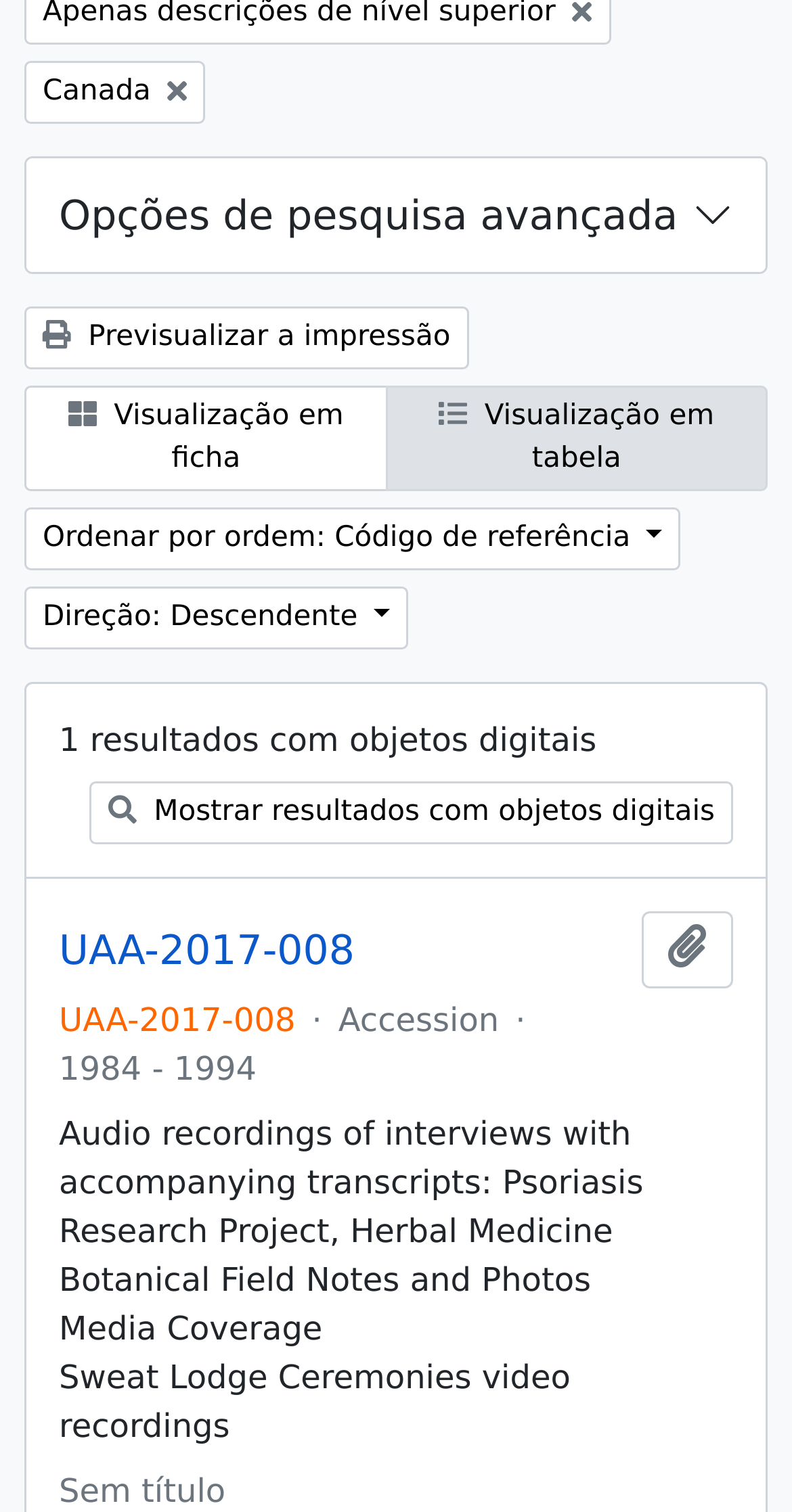Extract the bounding box coordinates for the HTML element that matches this description: "Adicionar à área de transferência". The coordinates should be four float numbers between 0 and 1, i.e., [left, top, right, bottom].

[0.81, 0.602, 0.926, 0.653]